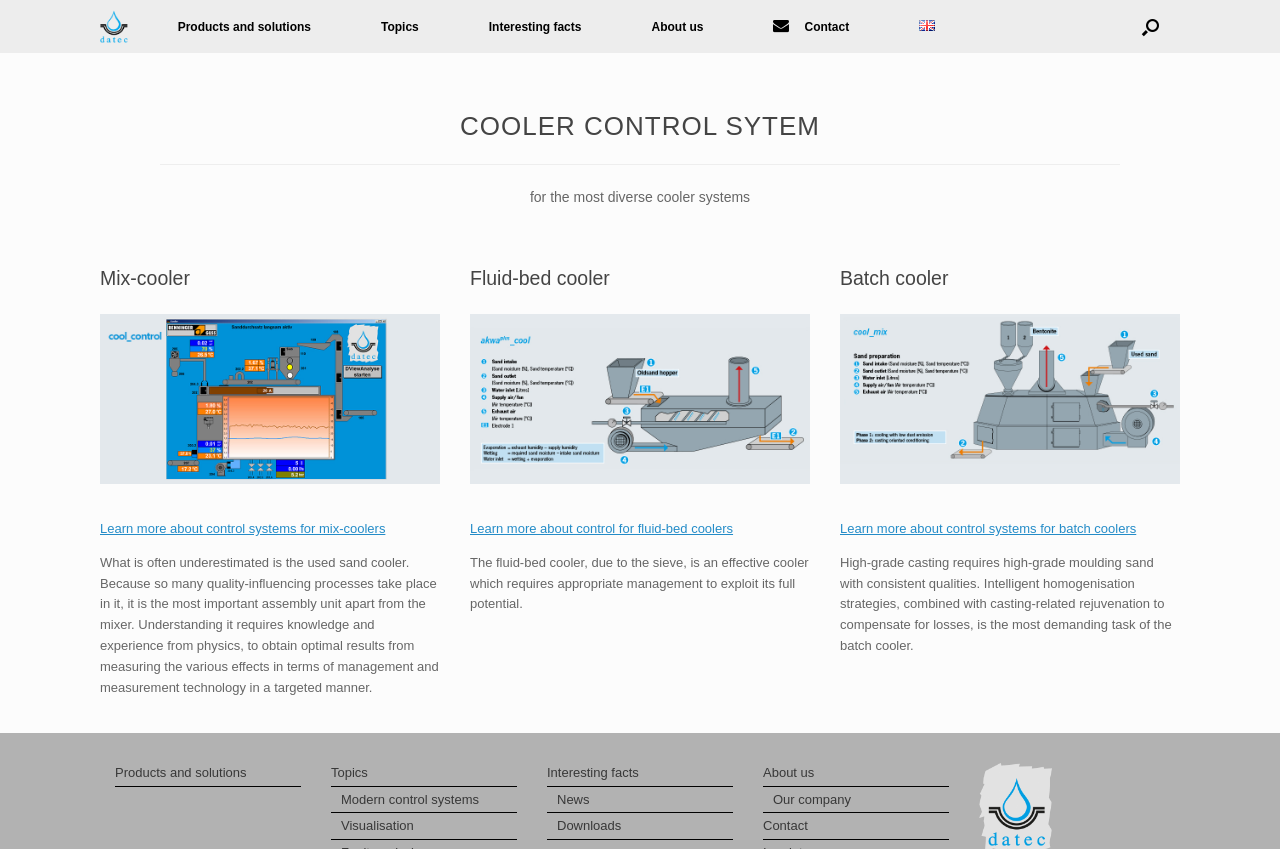Using the information shown in the image, answer the question with as much detail as possible: How many types of coolers are mentioned on the webpage?

The webpage mentions three types of coolers: mix-cooler, fluid-bed cooler, and batch cooler. These are mentioned in the headings and links on the webpage.